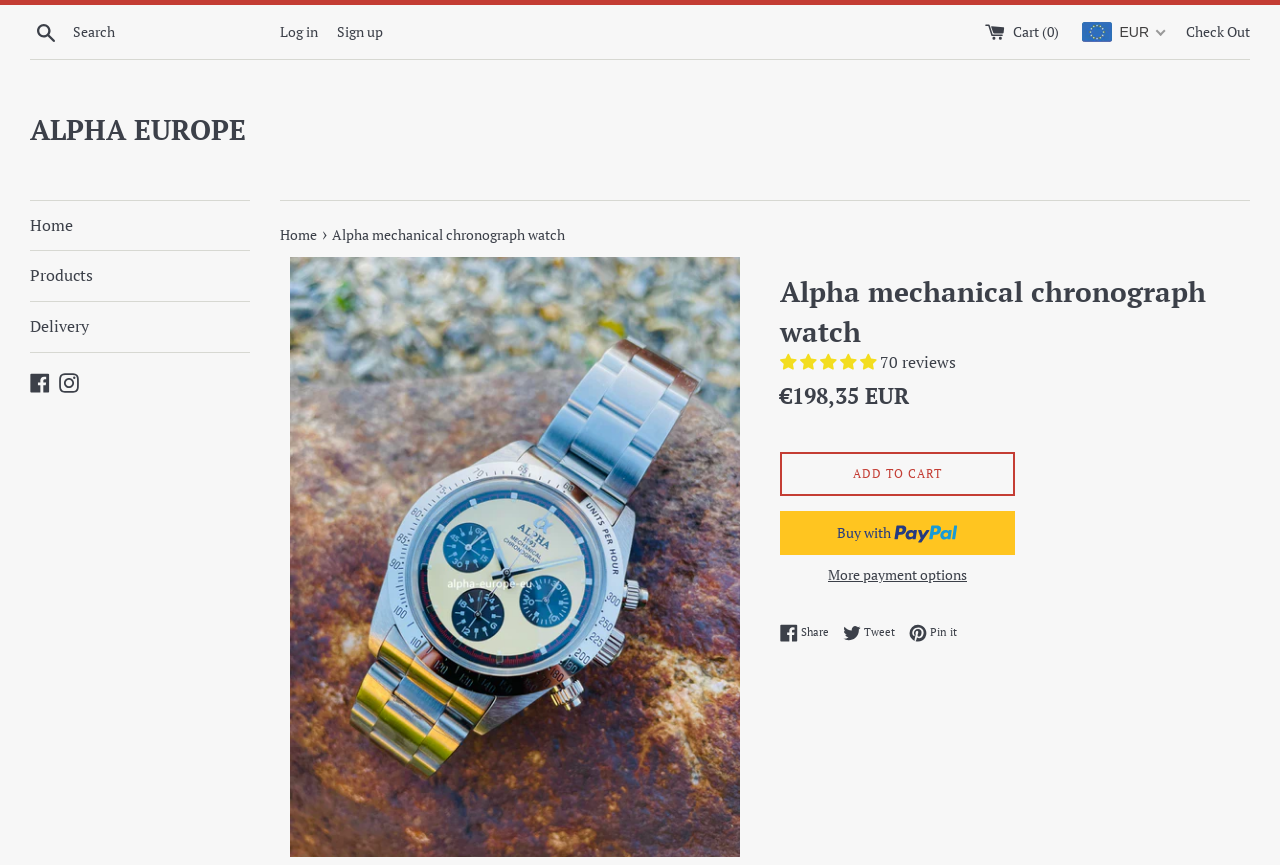Can you determine the bounding box coordinates of the area that needs to be clicked to fulfill the following instruction: "View the cart"?

[0.769, 0.025, 0.829, 0.047]